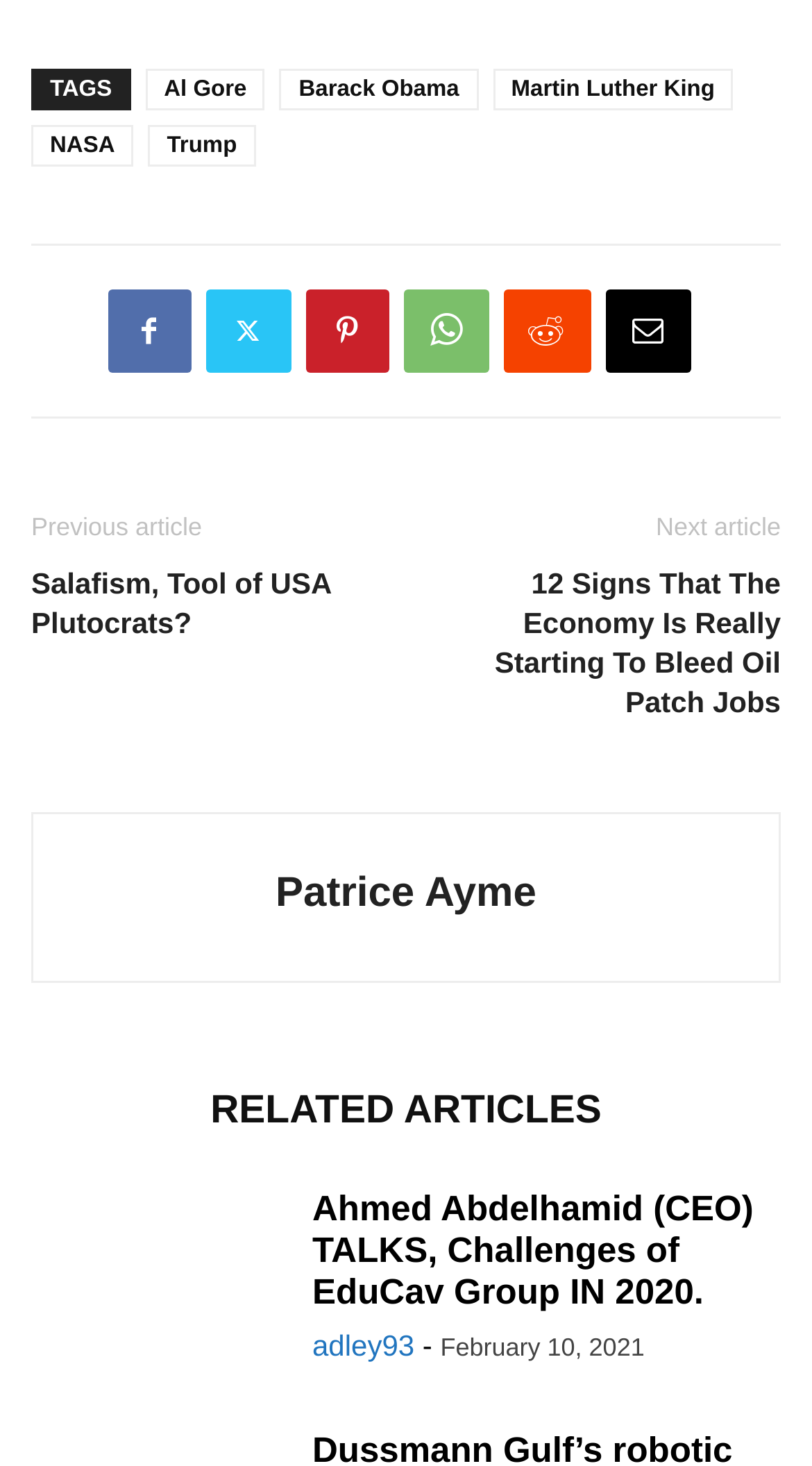Indicate the bounding box coordinates of the element that needs to be clicked to satisfy the following instruction: "View the article about Ahmed Abdelhamid (CEO) TALKS, Challenges of EduCav Group IN 2020". The coordinates should be four float numbers between 0 and 1, i.e., [left, top, right, bottom].

[0.385, 0.811, 0.928, 0.895]